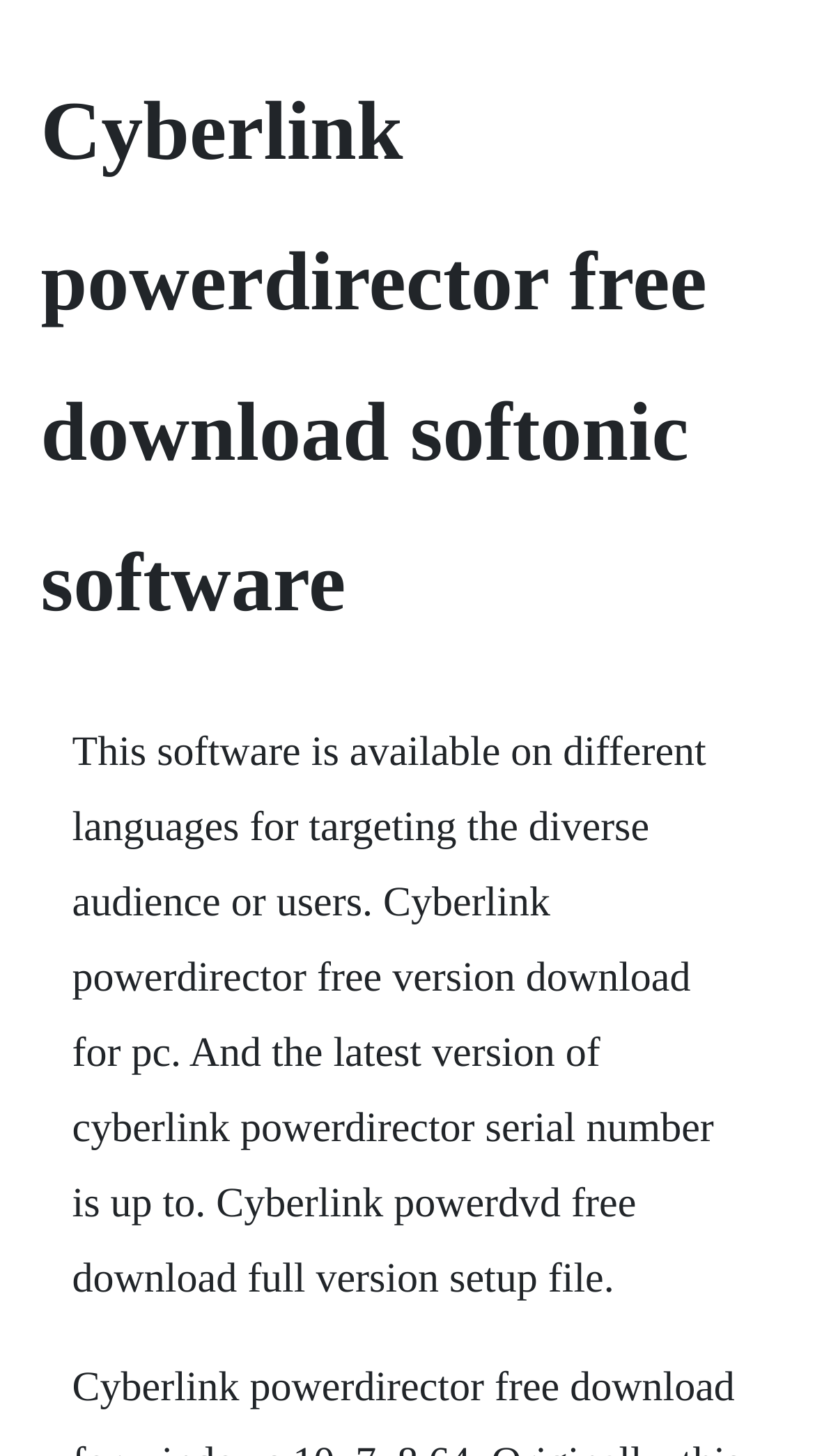Identify the main heading from the webpage and provide its text content.

Cyberlink powerdirector free download softonic software